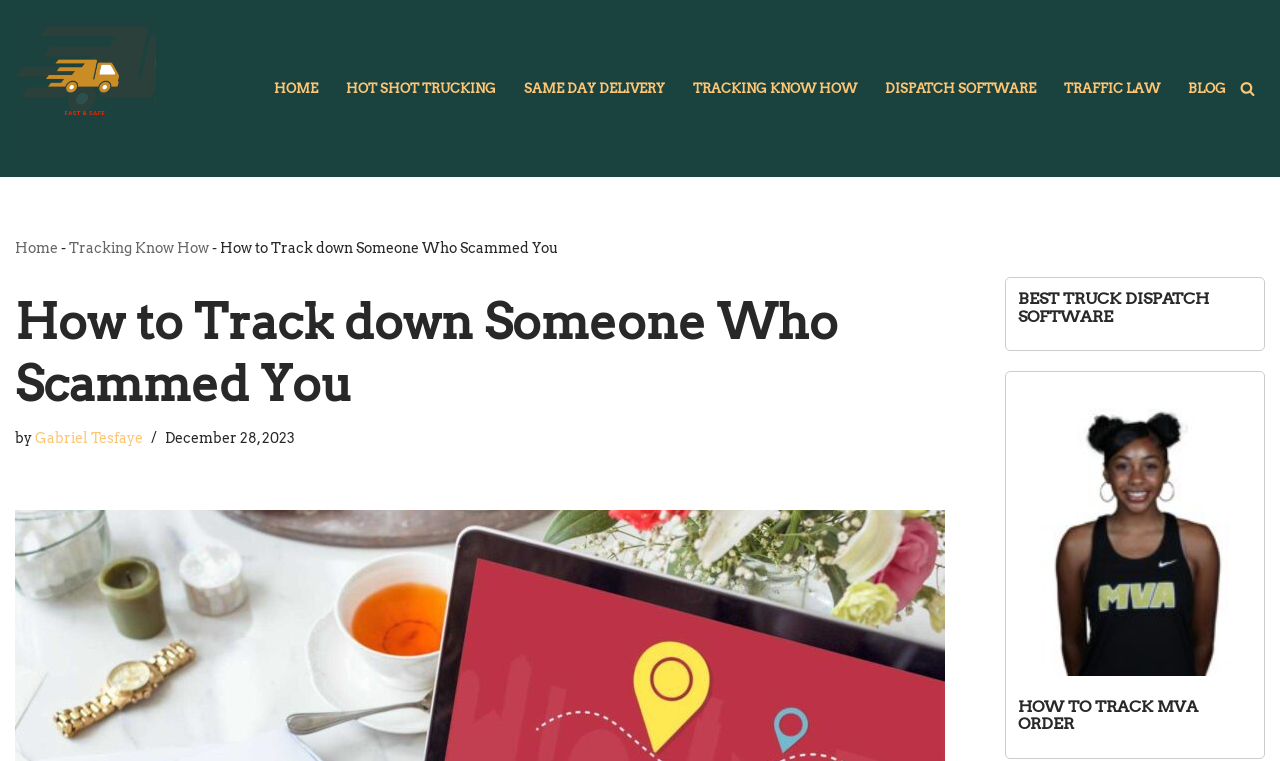Generate the main heading text from the webpage.

How to Track down Someone Who Scammed You